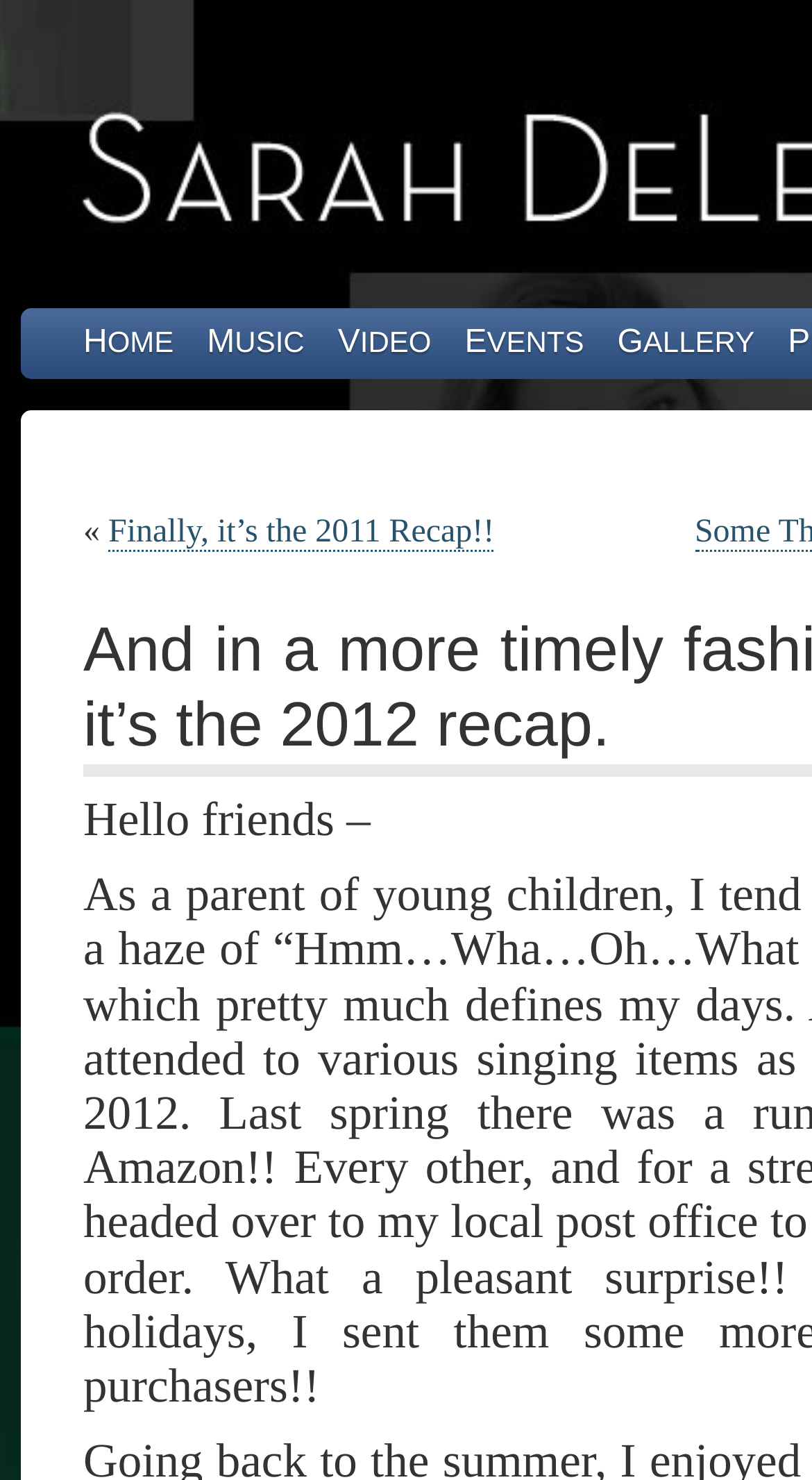Provide the bounding box coordinates of the HTML element this sentence describes: "Finally, it’s the 2011 Recap!!". The bounding box coordinates consist of four float numbers between 0 and 1, i.e., [left, top, right, bottom].

[0.133, 0.348, 0.609, 0.373]